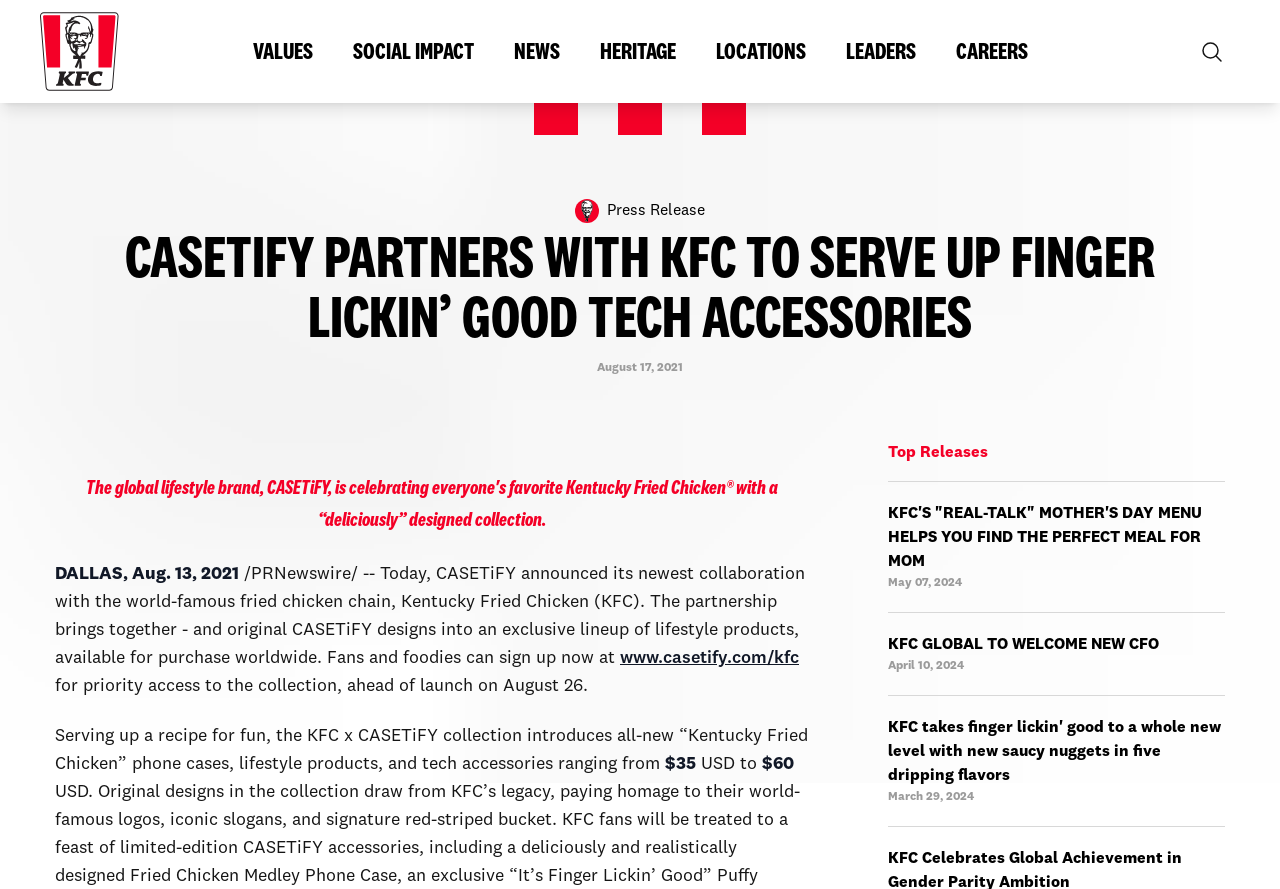Can you specify the bounding box coordinates for the region that should be clicked to fulfill this instruction: "Click on the KFC logo".

[0.031, 0.013, 0.094, 0.102]